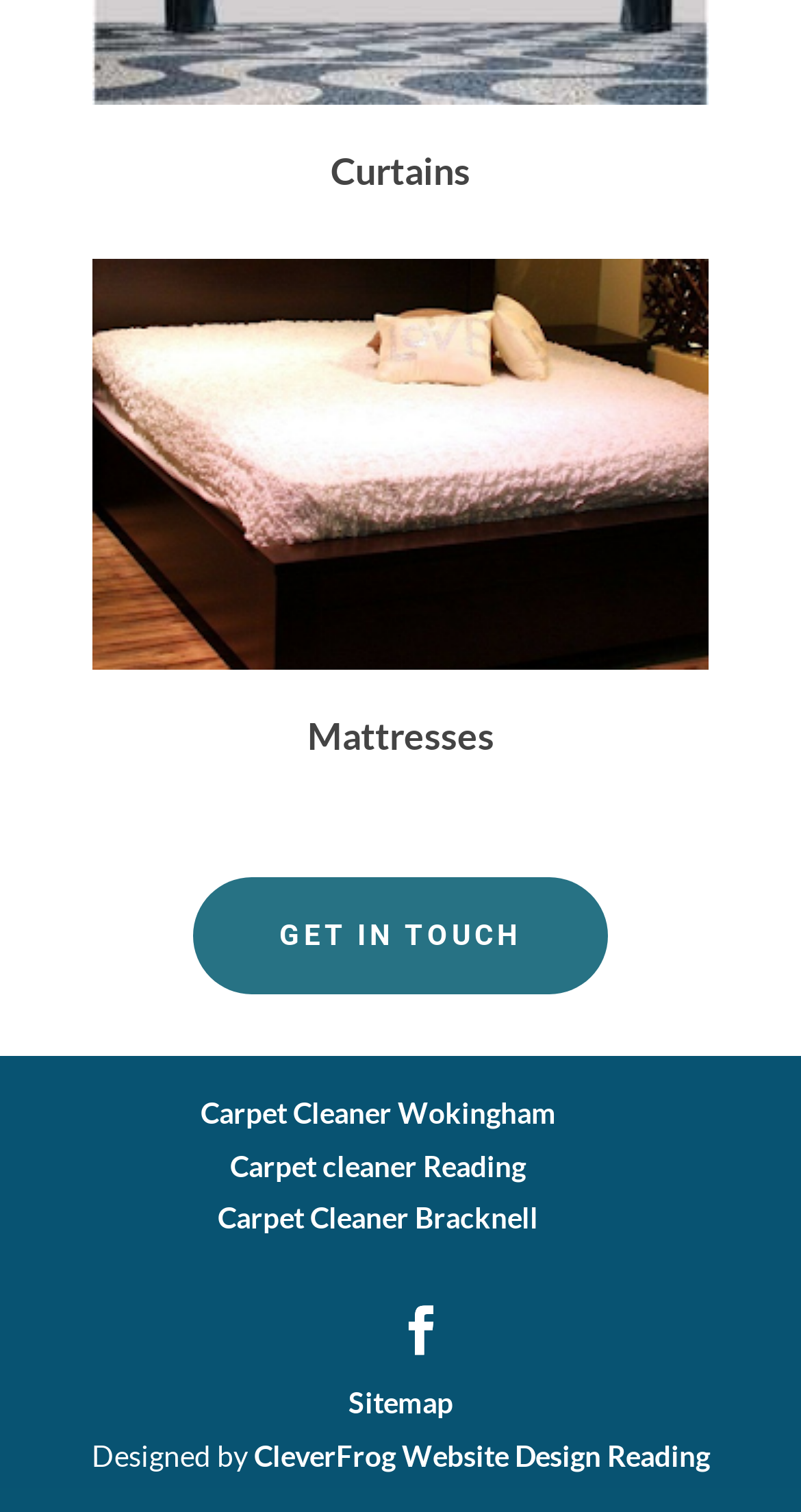What other items can be cleaned besides carpets?
Please provide a single word or phrase in response based on the screenshot.

Curtains and Mattresses